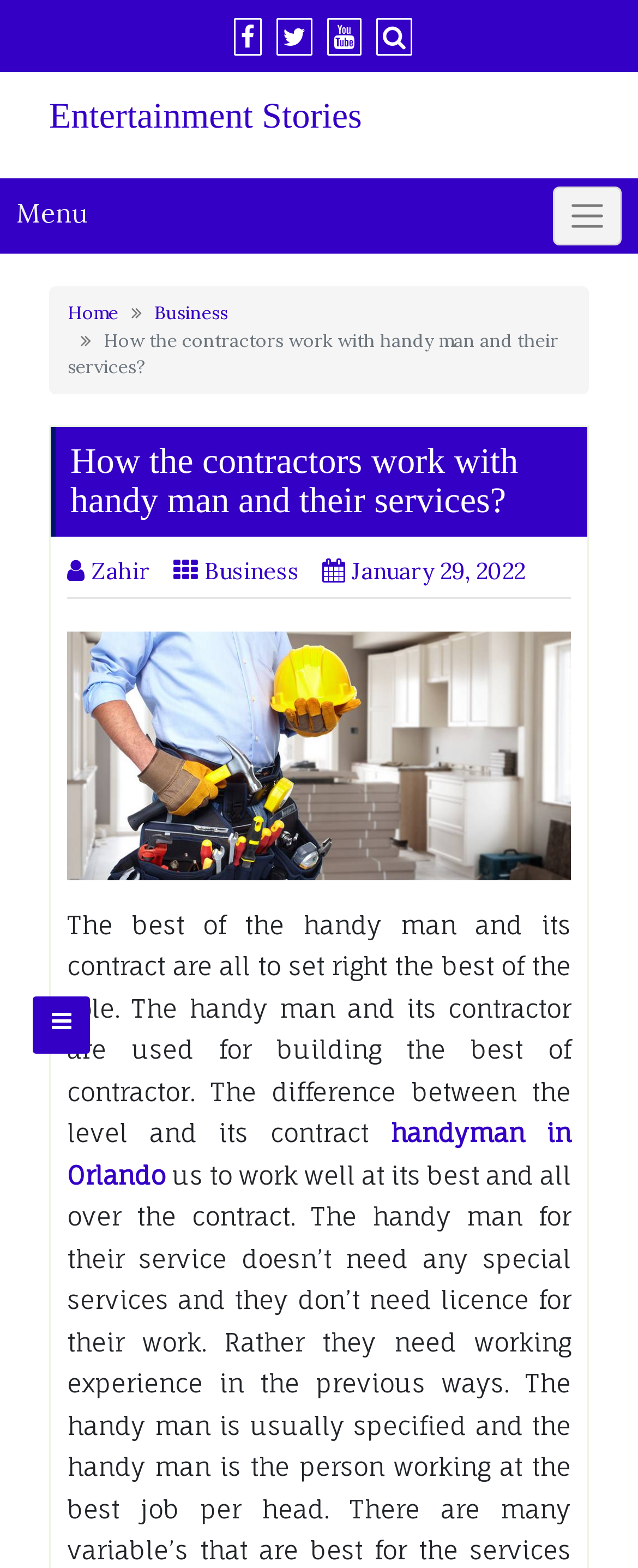What is the date of the article?
Please respond to the question with as much detail as possible.

I found the date of the article by looking at the link with the text ' January 29, 2022', which is located below the article title. This link likely represents the publication date of the article.